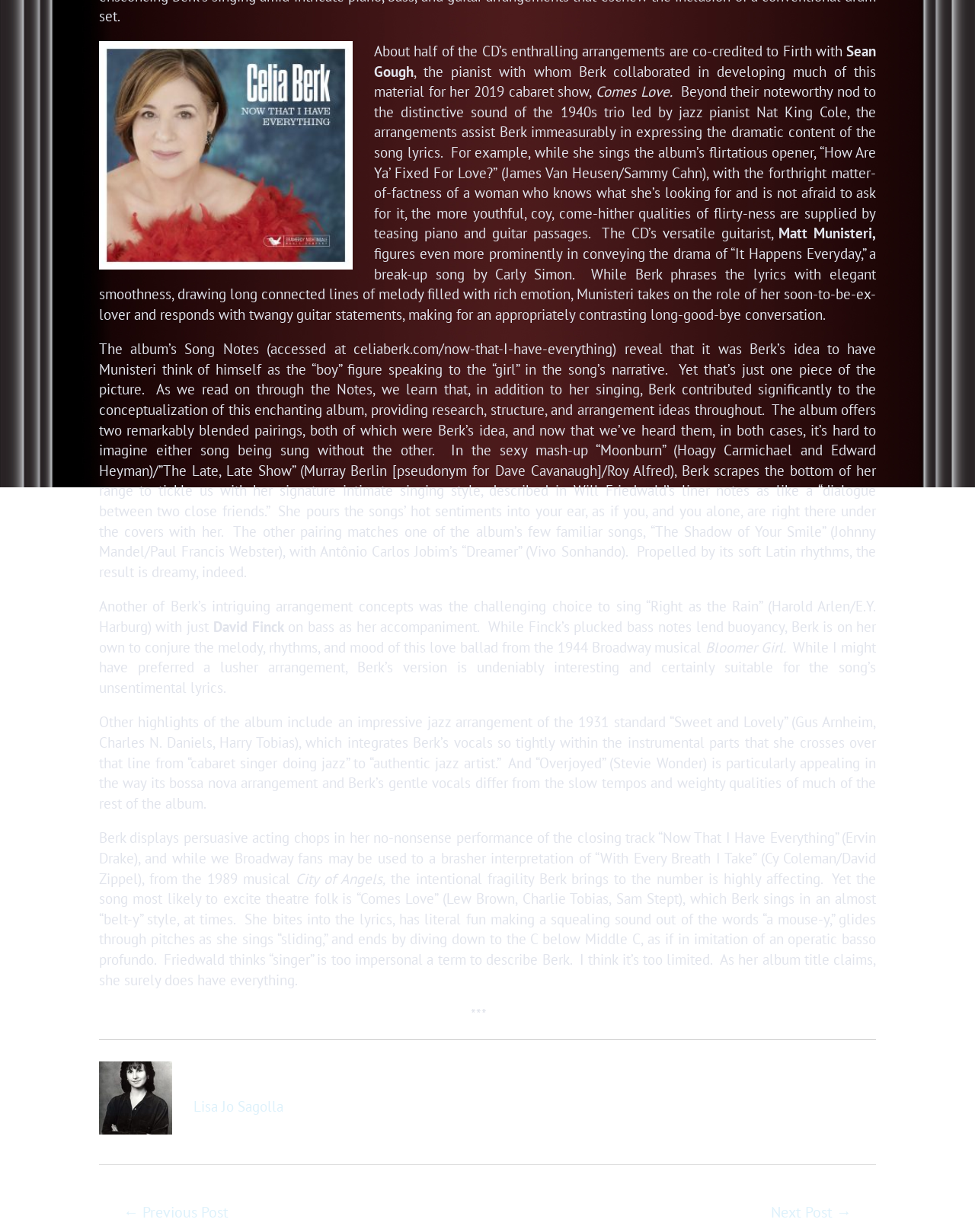Please specify the bounding box coordinates in the format (top-left x, top-left y, bottom-right x, bottom-right y), with all values as floating point numbers between 0 and 1. Identify the bounding box of the UI element described by: Lisa Jo Sagolla

[0.199, 0.89, 0.291, 0.905]